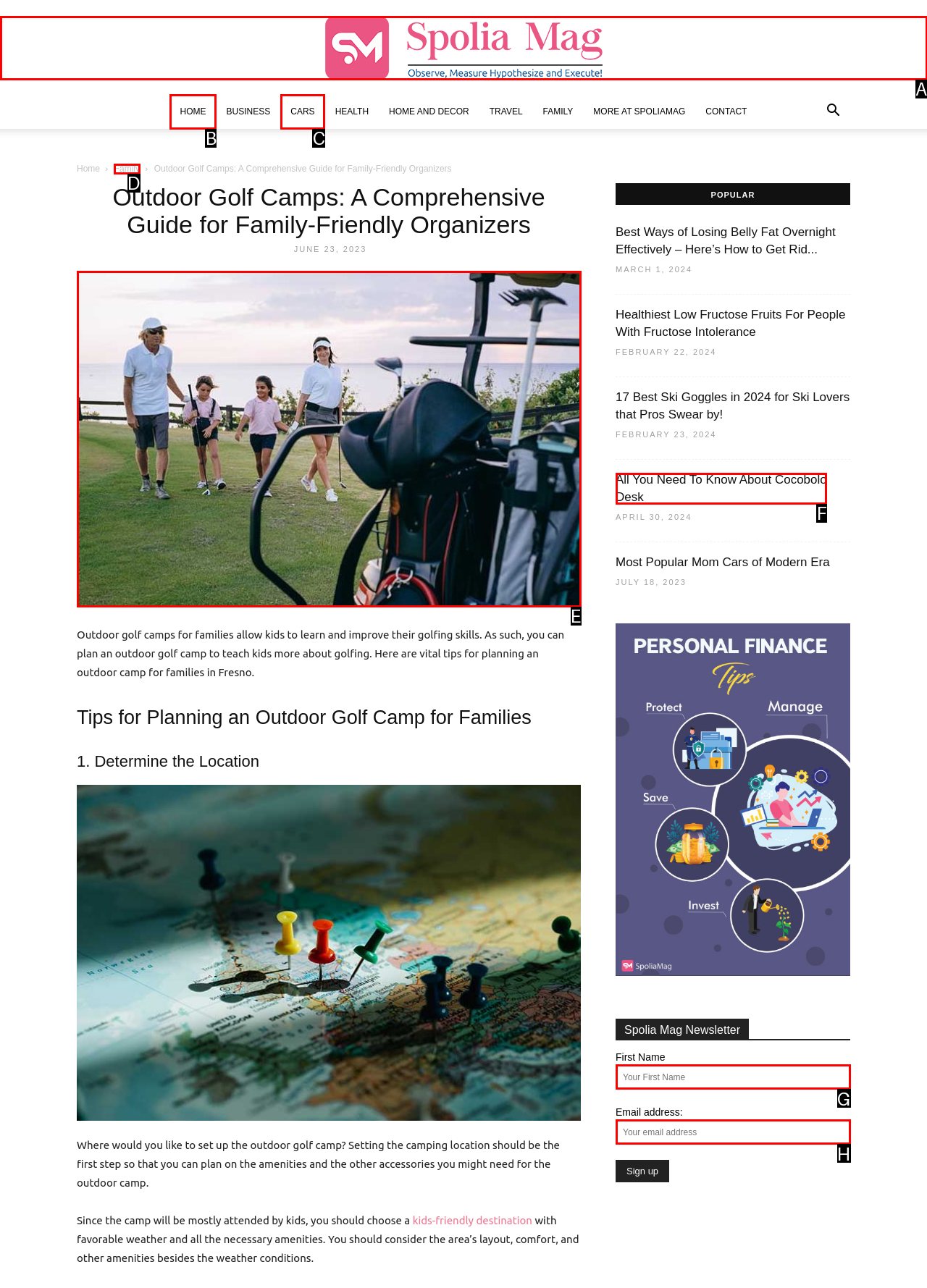Determine the option that aligns with this description: Cars
Reply with the option's letter directly.

C